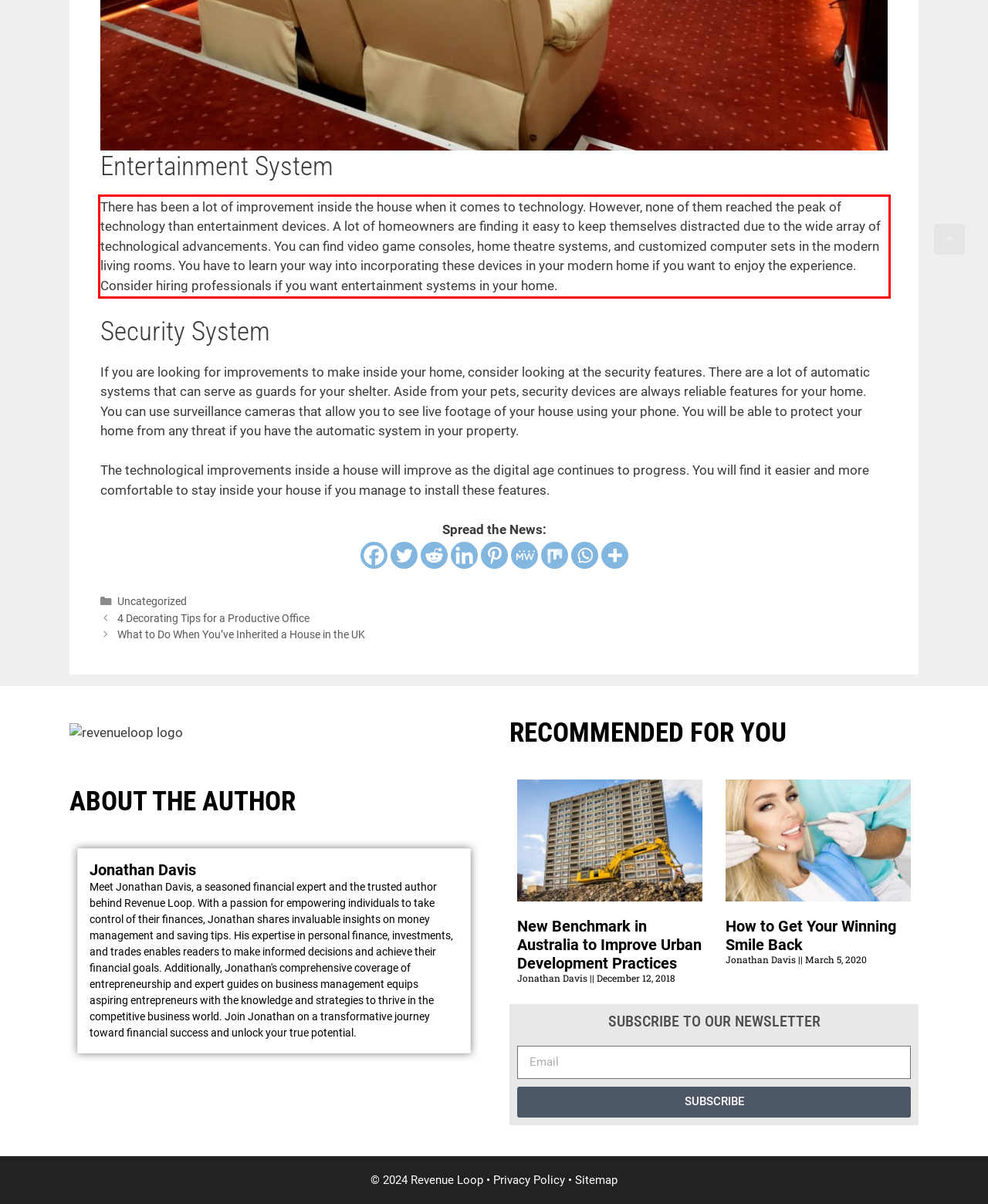Examine the webpage screenshot and use OCR to recognize and output the text within the red bounding box.

There has been a lot of improvement inside the house when it comes to technology. However, none of them reached the peak of technology than entertainment devices. A lot of homeowners are finding it easy to keep themselves distracted due to the wide array of technological advancements. You can find video game consoles, home theatre systems, and customized computer sets in the modern living rooms. You have to learn your way into incorporating these devices in your modern home if you want to enjoy the experience. Consider hiring professionals if you want entertainment systems in your home.